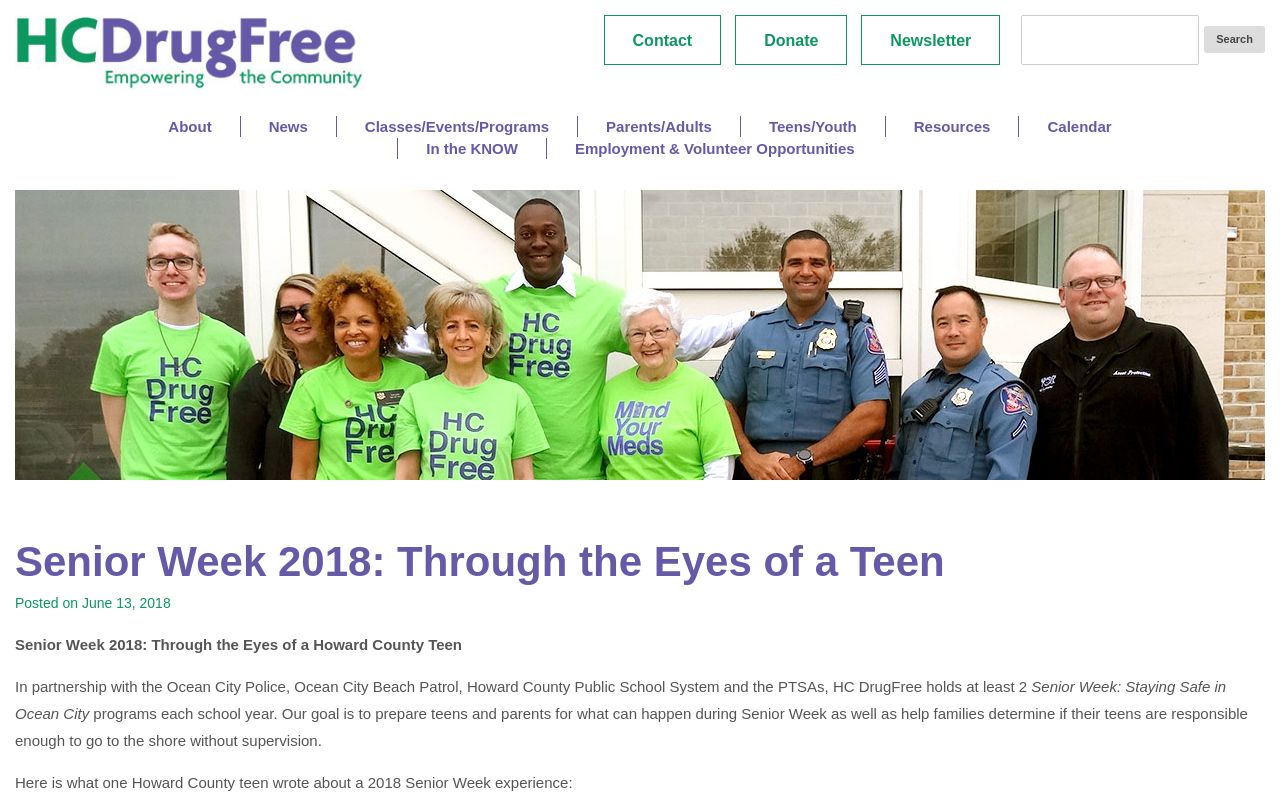Locate the bounding box coordinates of the area that needs to be clicked to fulfill the following instruction: "Click the 'Contact' link". The coordinates should be in the format of four float numbers between 0 and 1, namely [left, top, right, bottom].

[0.472, 0.019, 0.563, 0.081]